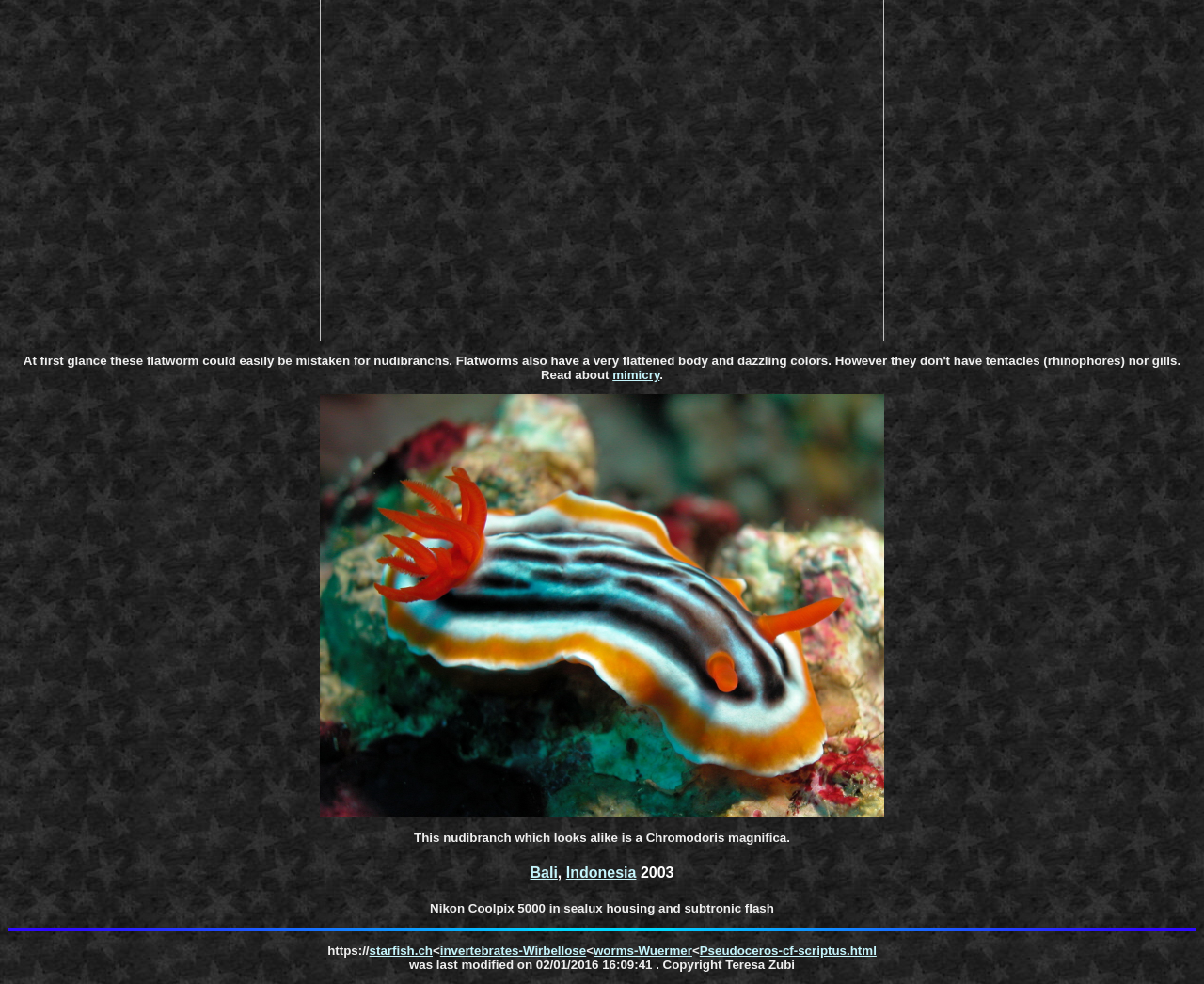Bounding box coordinates are specified in the format (top-left x, top-left y, bottom-right x, bottom-right y). All values are floating point numbers bounded between 0 and 1. Please provide the bounding box coordinate of the region this sentence describes: Indonesia

[0.47, 0.879, 0.528, 0.895]